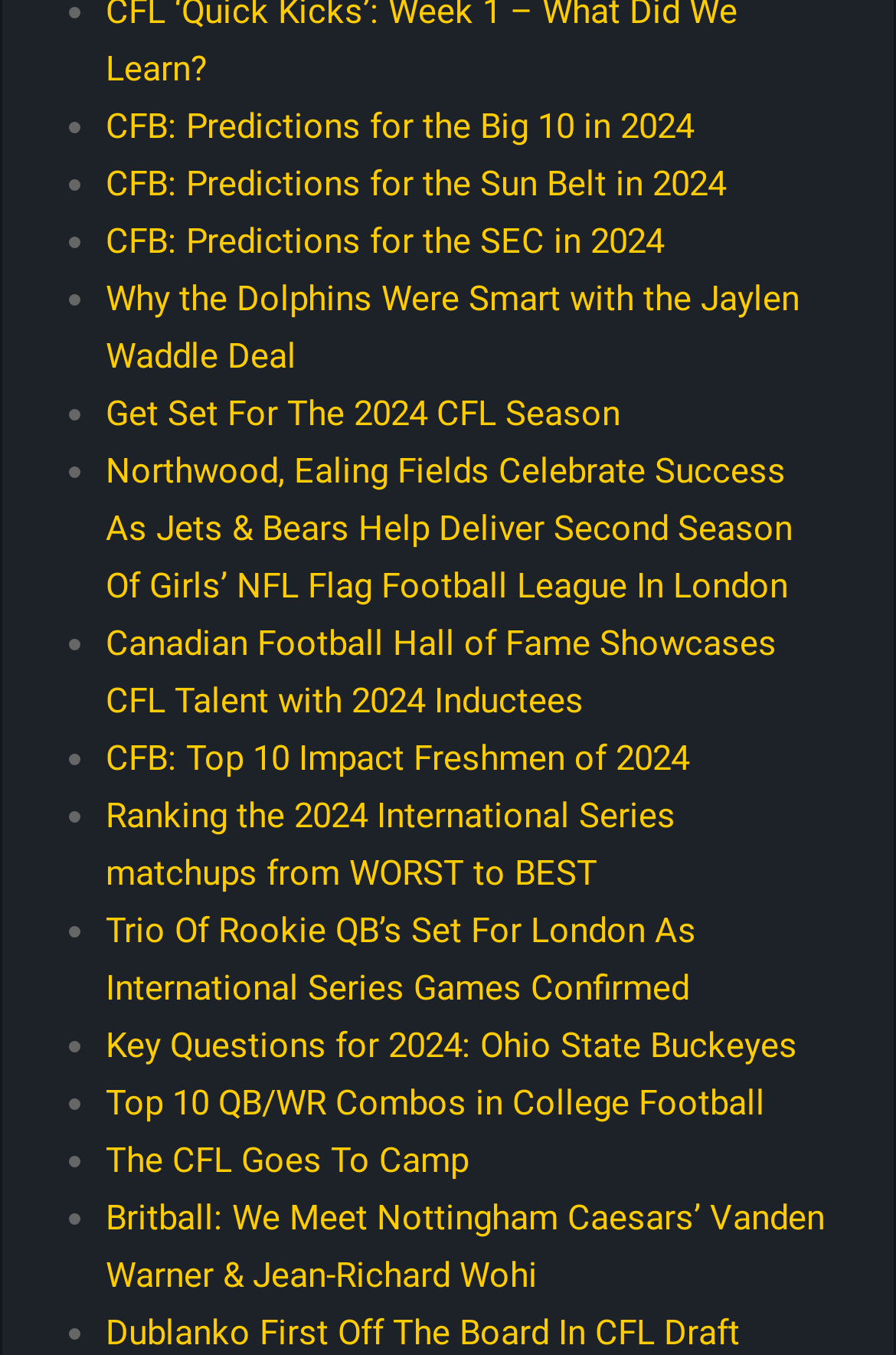How many links are on the webpage?
Please use the image to provide a one-word or short phrase answer.

20